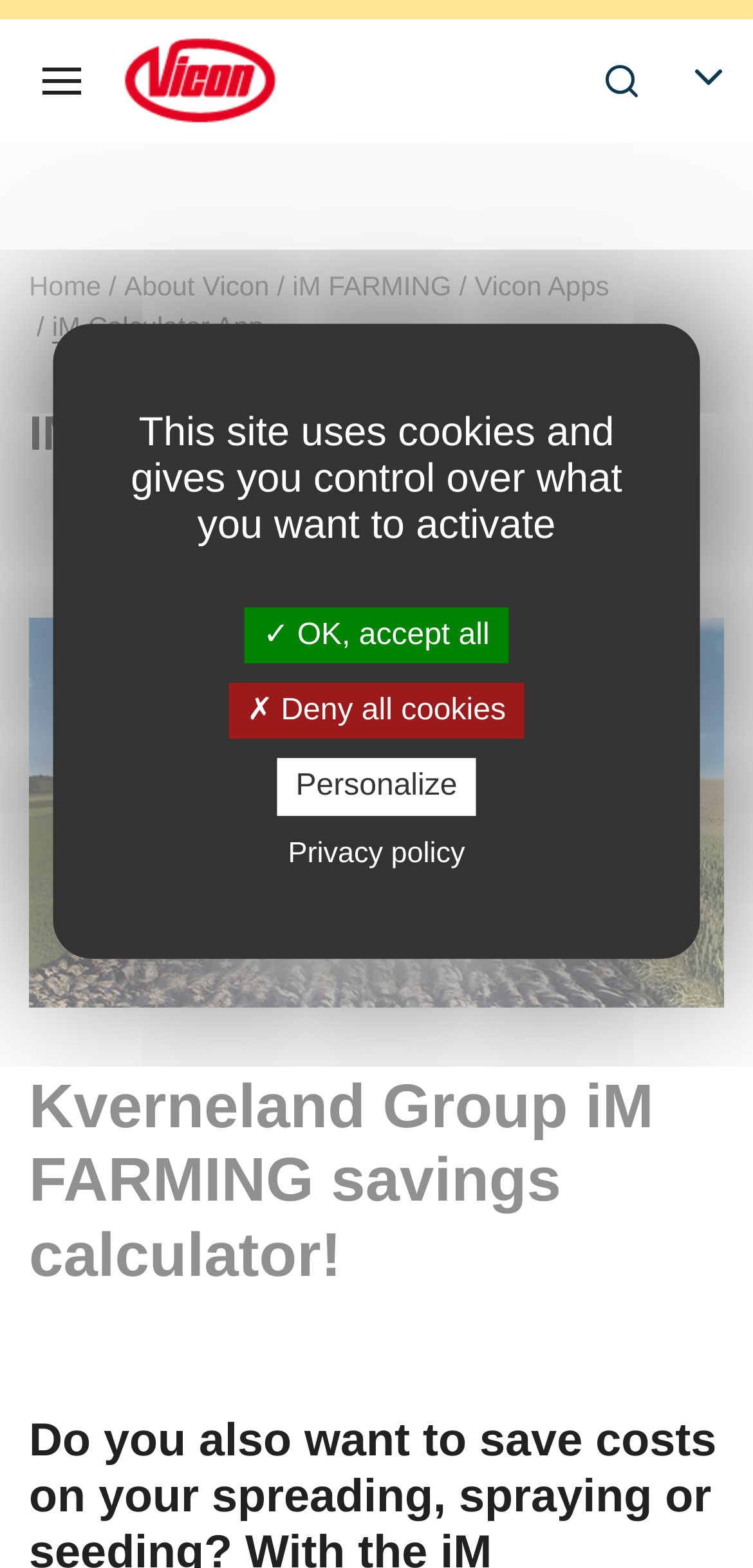Respond with a single word or phrase to the following question:
What is the brand of the calculator app?

Vicon